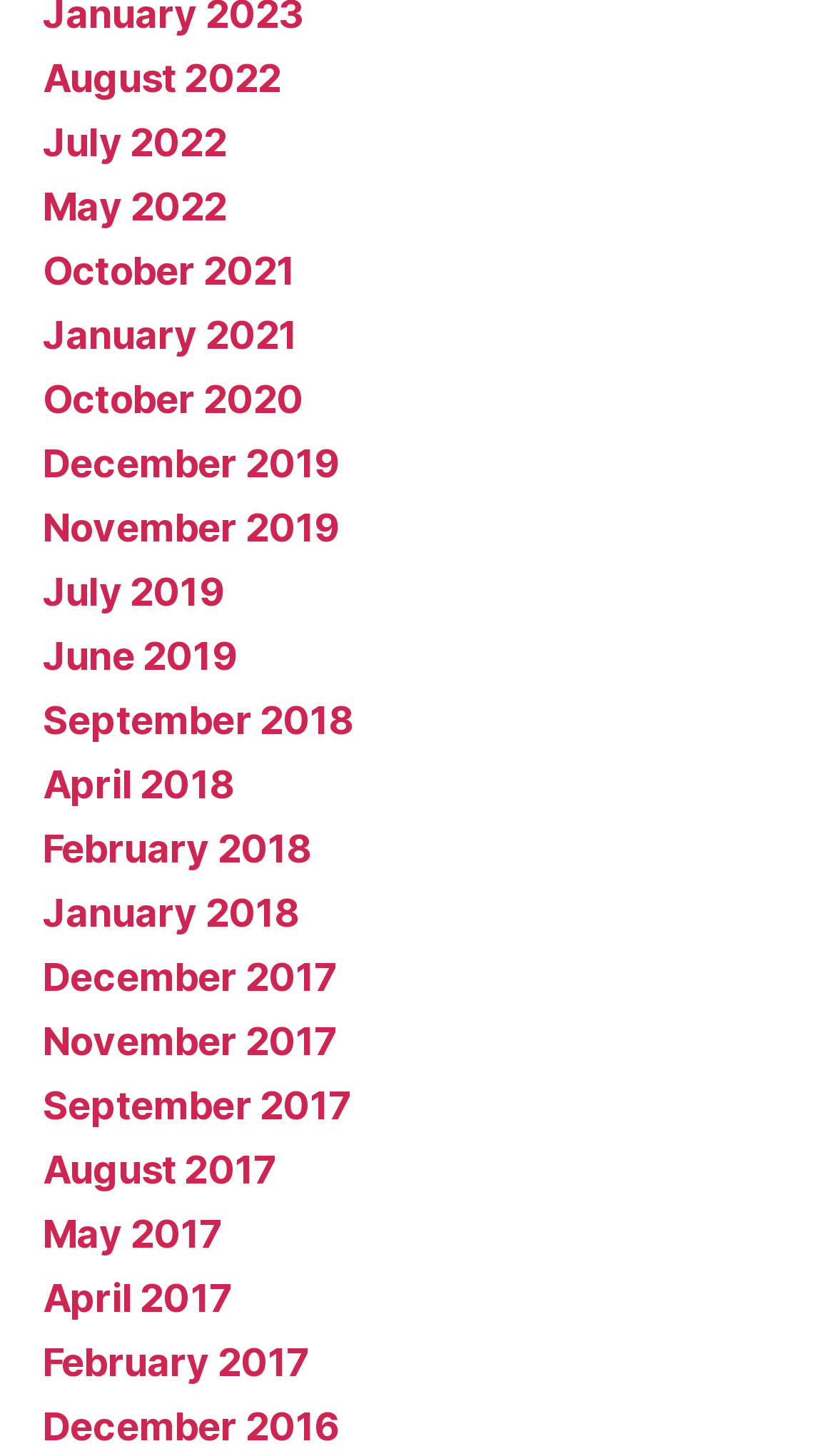Please give a concise answer to this question using a single word or phrase: 
What is the most recent month listed?

August 2022